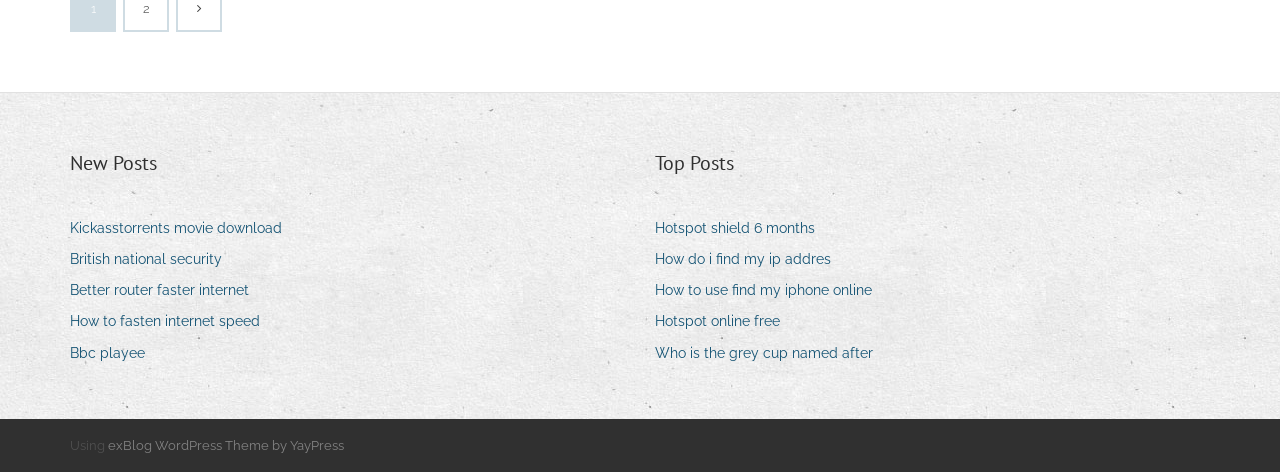Identify the bounding box for the UI element specified in this description: "Bbc playee". The coordinates must be four float numbers between 0 and 1, formatted as [left, top, right, bottom].

[0.055, 0.719, 0.125, 0.777]